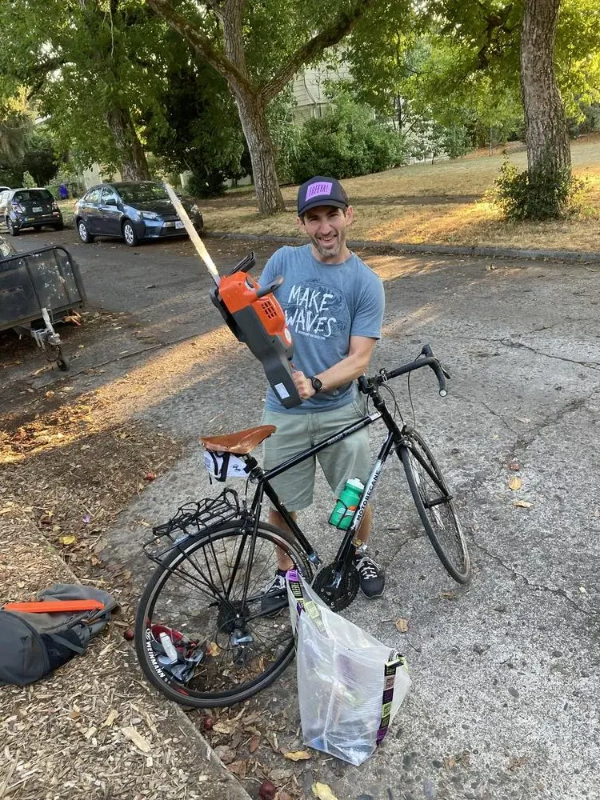Can you look at the image and give a comprehensive answer to the question:
What is the color of the chainsaw?

The chainsaw the man is holding is bright orange and gray in color, which makes it stand out in the sunlight and adds to the overall vibrant atmosphere of the scene.